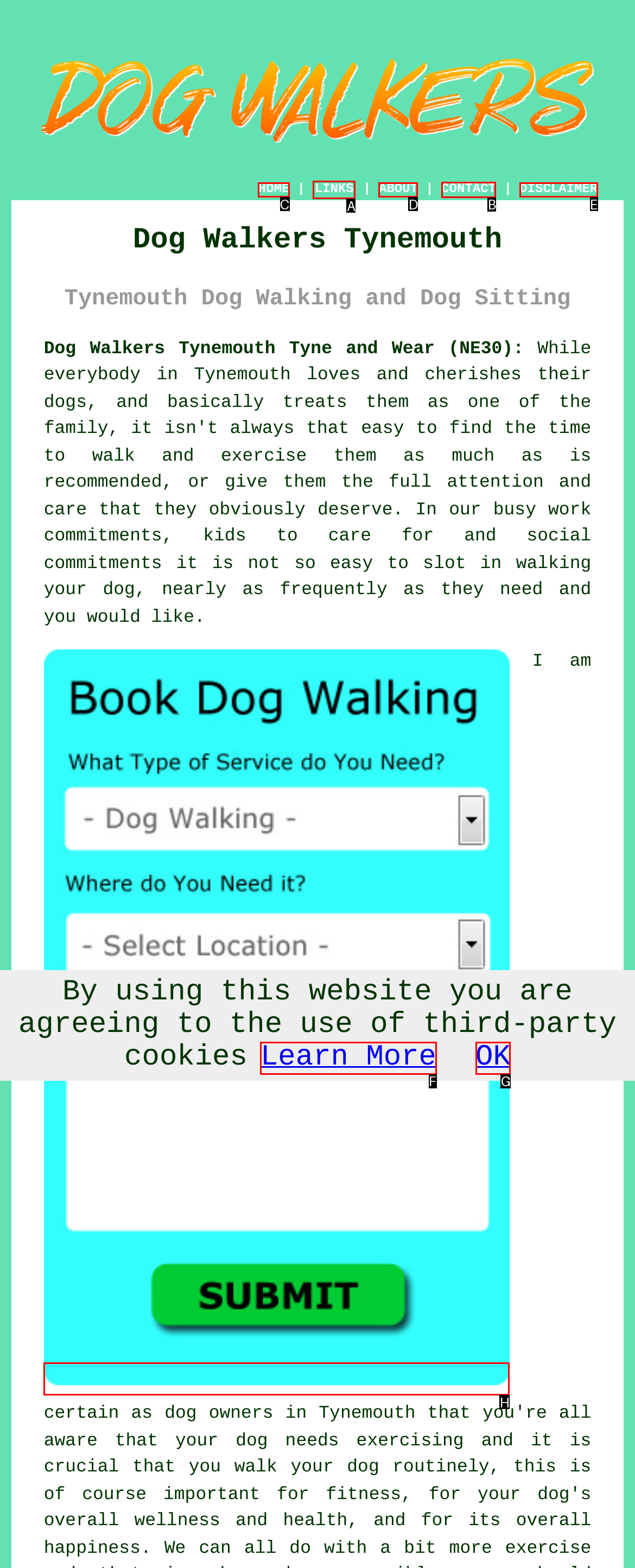Determine the letter of the element to click to accomplish this task: Click the CONTACT link. Respond with the letter.

B